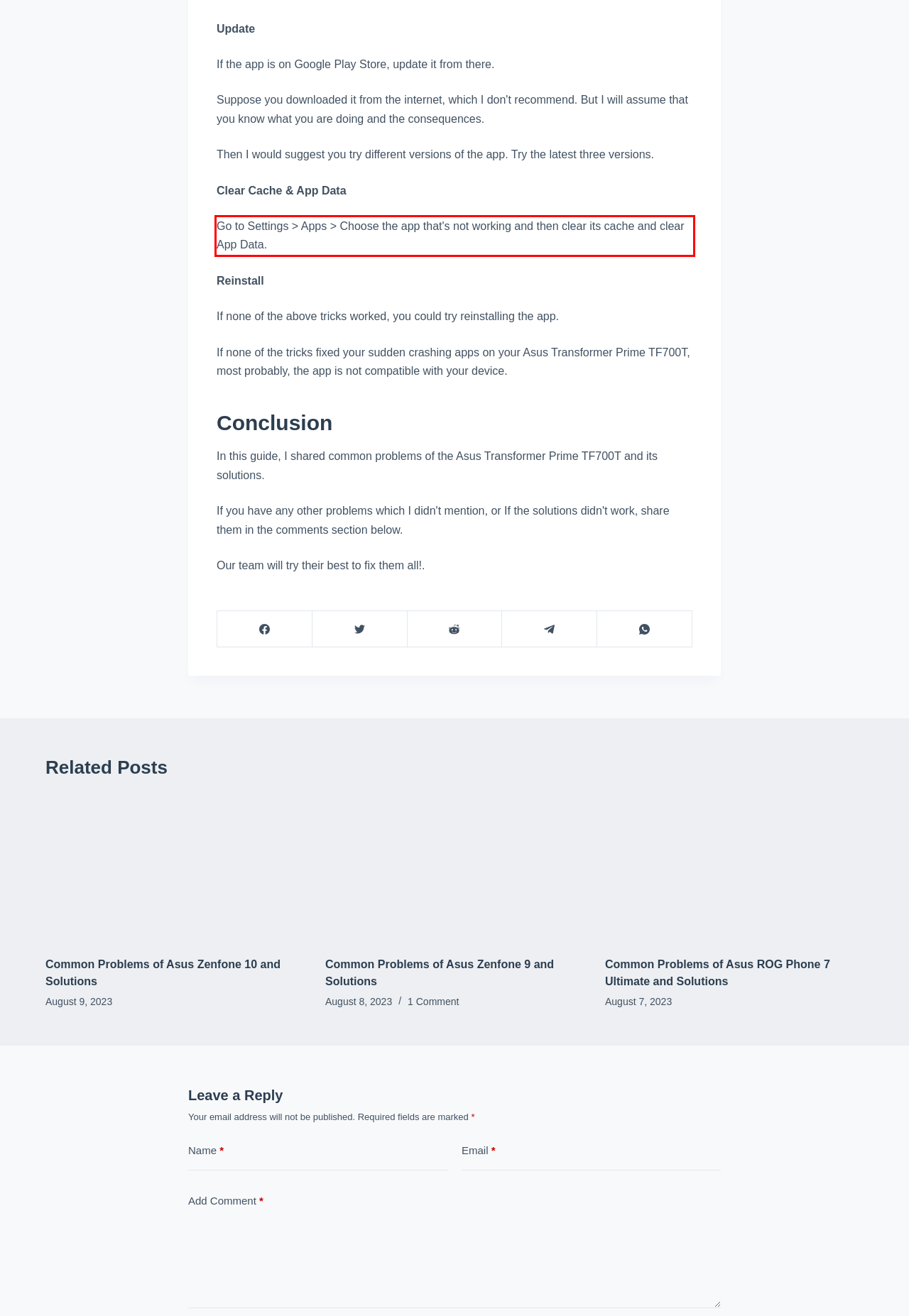By examining the provided screenshot of a webpage, recognize the text within the red bounding box and generate its text content.

Go to Settings > Apps > Choose the app that's not working and then clear its cache and clear App Data.